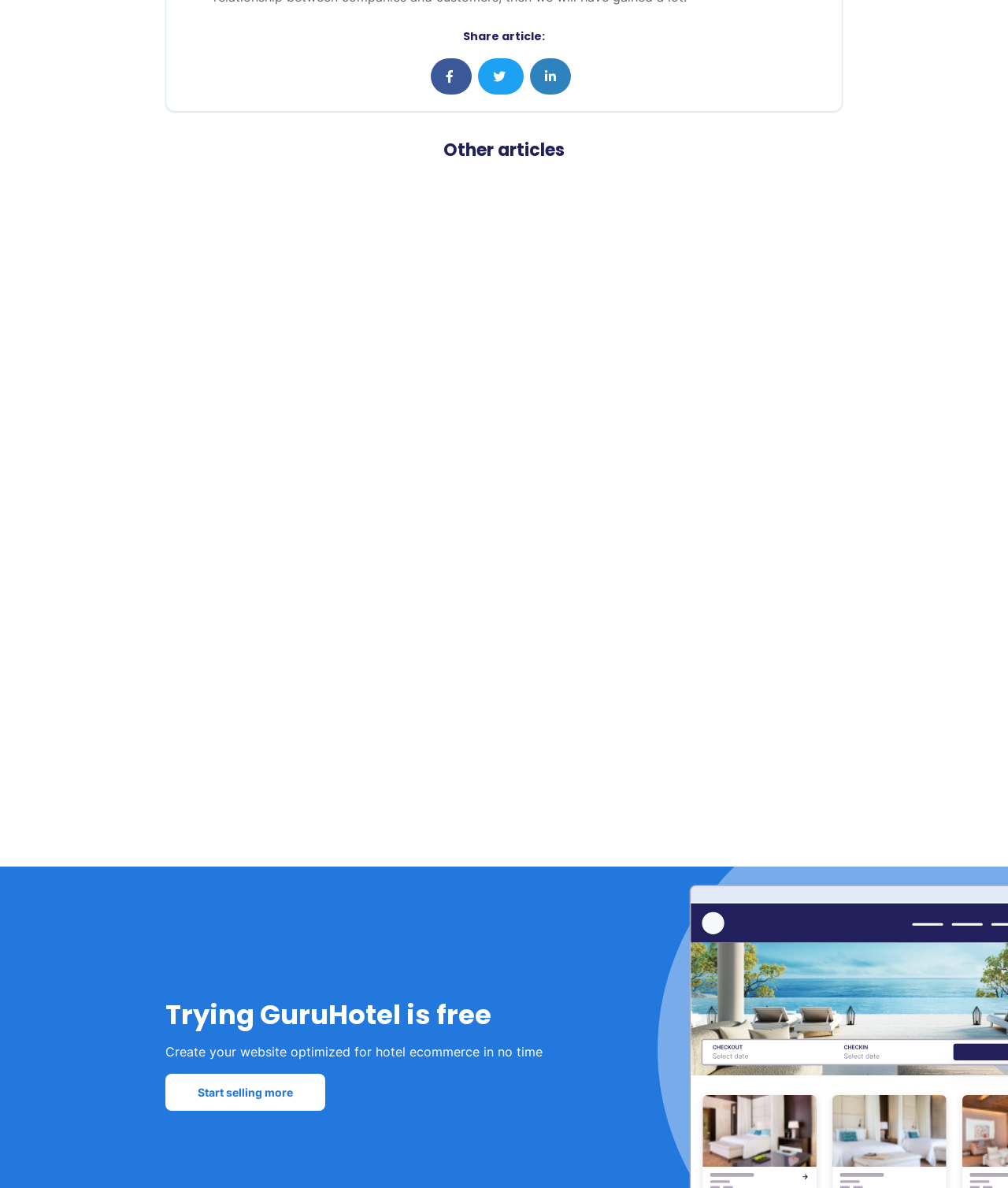Show the bounding box coordinates for the element that needs to be clicked to execute the following instruction: "Learn more about 'Trends in hospitality for 2022'". Provide the coordinates in the form of four float numbers between 0 and 1, i.e., [left, top, right, bottom].

[0.644, 0.218, 0.904, 0.469]